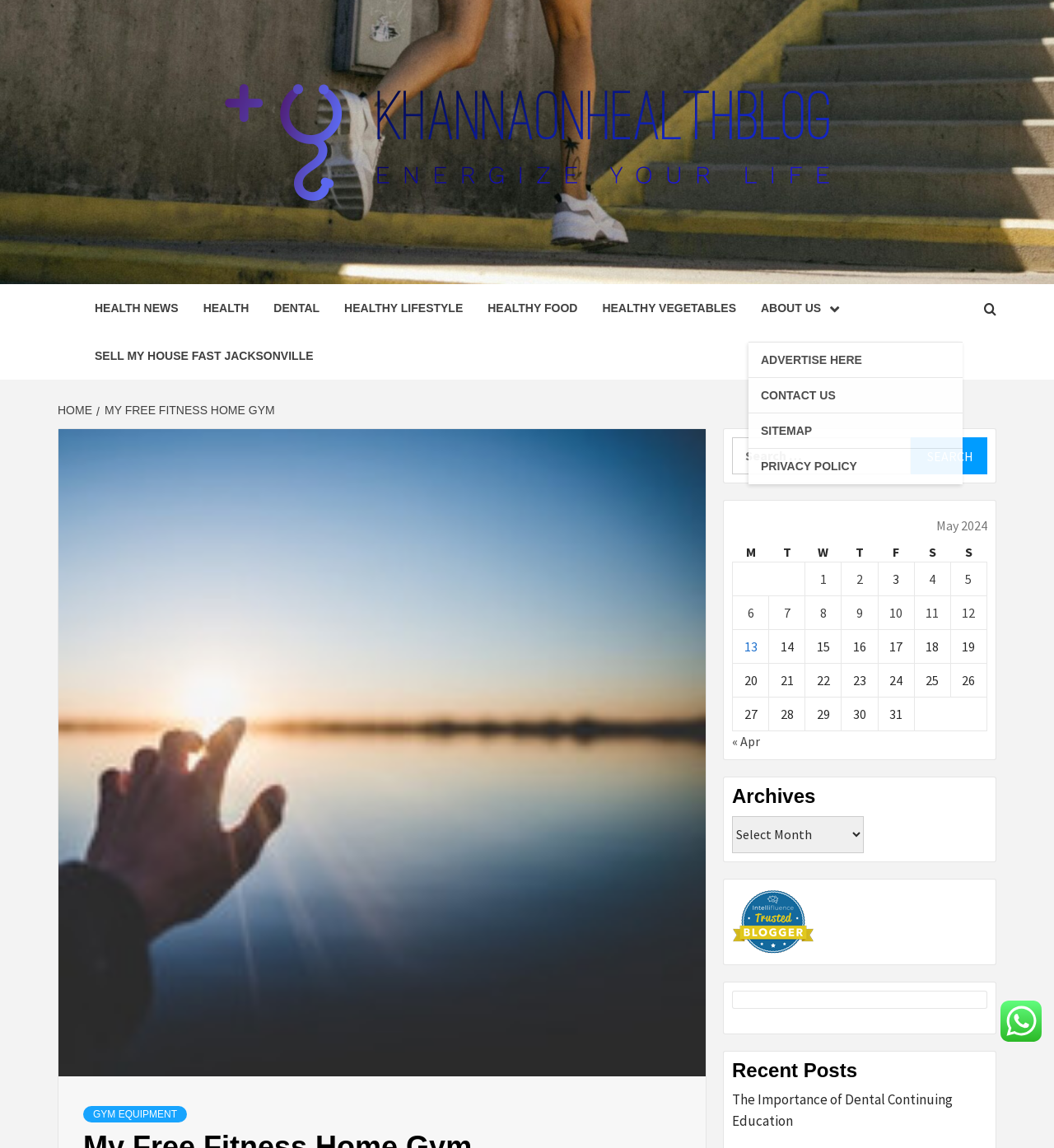Find the bounding box coordinates for the element that must be clicked to complete the instruction: "Click on HEALTH NEWS". The coordinates should be four float numbers between 0 and 1, indicated as [left, top, right, bottom].

[0.078, 0.247, 0.181, 0.289]